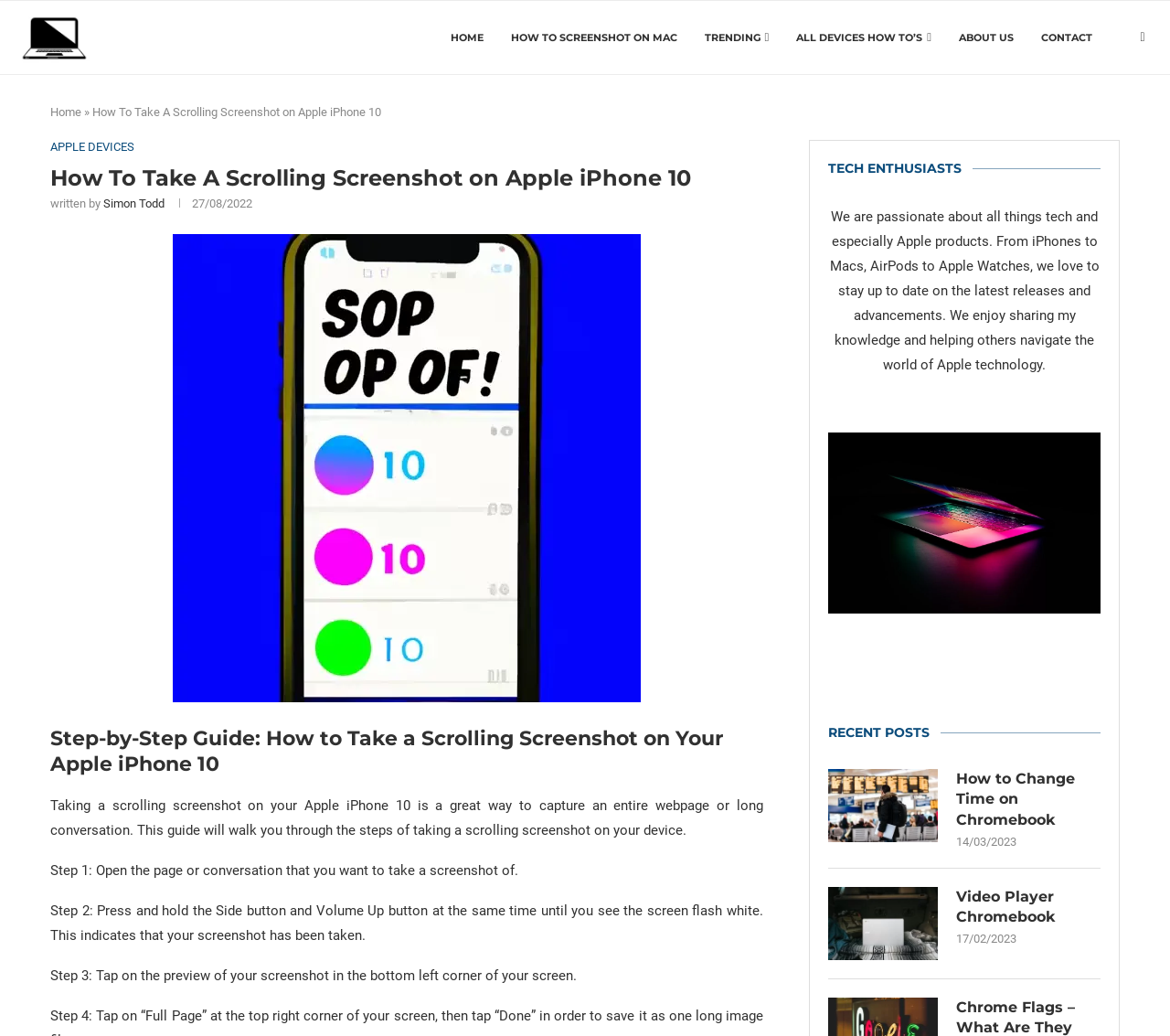Identify the bounding box coordinates of the clickable region required to complete the instruction: "Visit the 'TECH ENTHUSIASTS' section". The coordinates should be given as four float numbers within the range of 0 and 1, i.e., [left, top, right, bottom].

[0.708, 0.154, 0.941, 0.171]